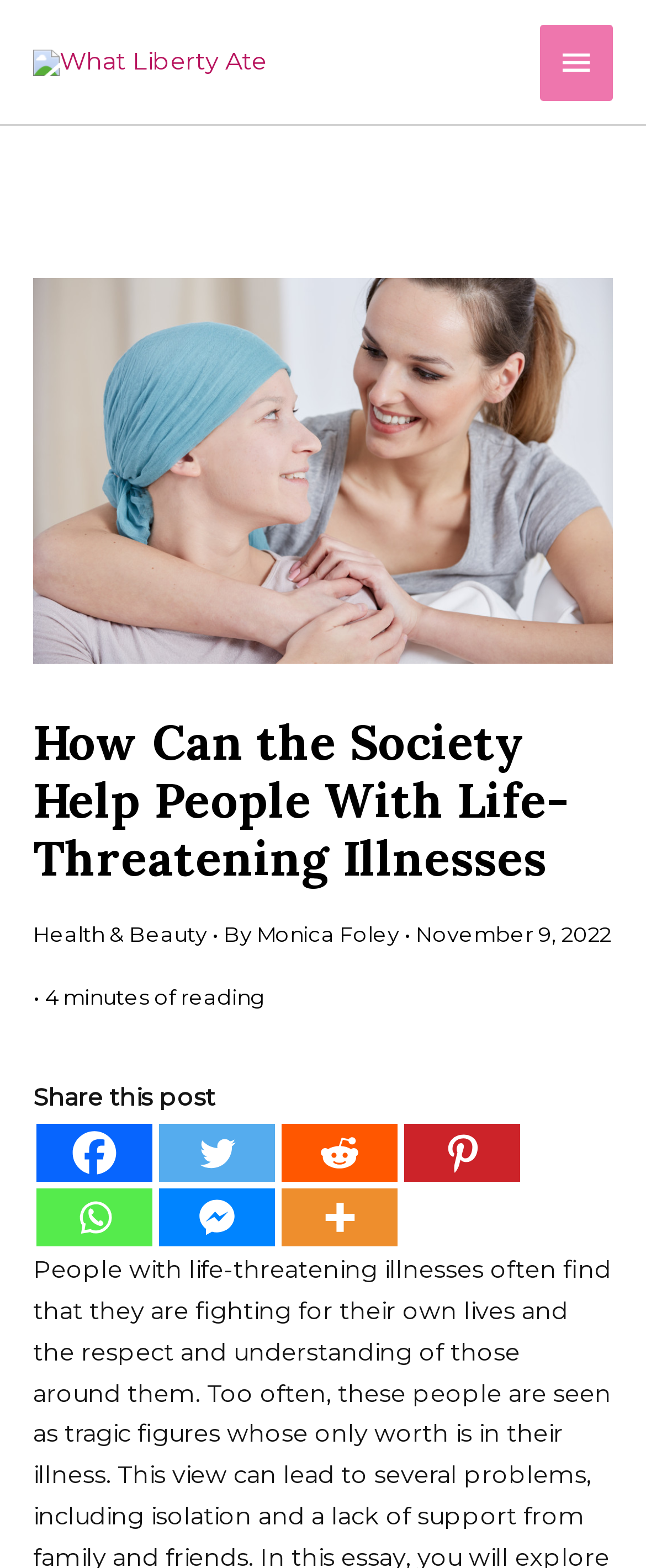Please find the bounding box coordinates of the element that needs to be clicked to perform the following instruction: "Click the phone number to call". The bounding box coordinates should be four float numbers between 0 and 1, represented as [left, top, right, bottom].

None